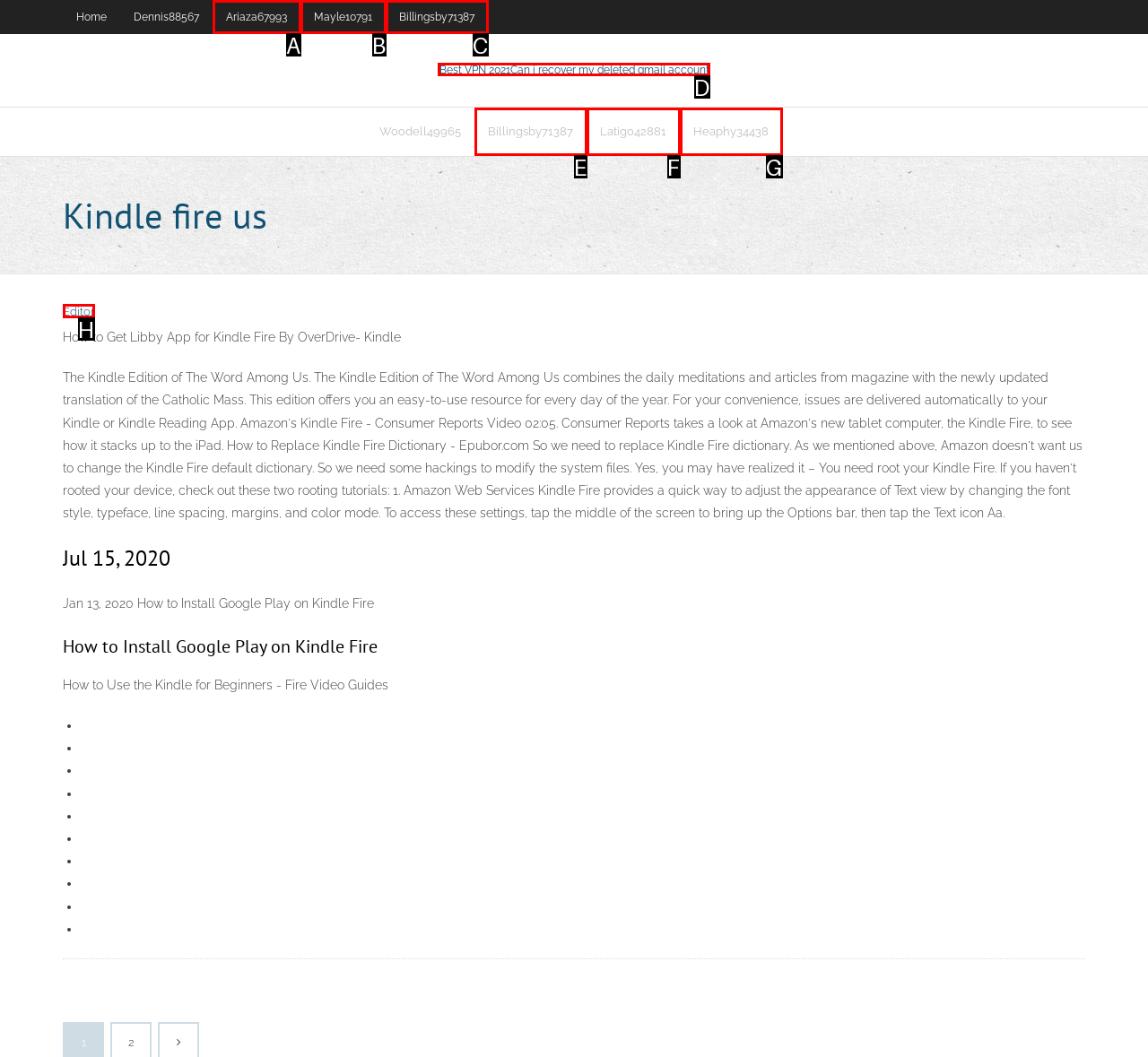Select the letter of the option that should be clicked to achieve the specified task: Read about Best VPN 2021. Respond with just the letter.

D